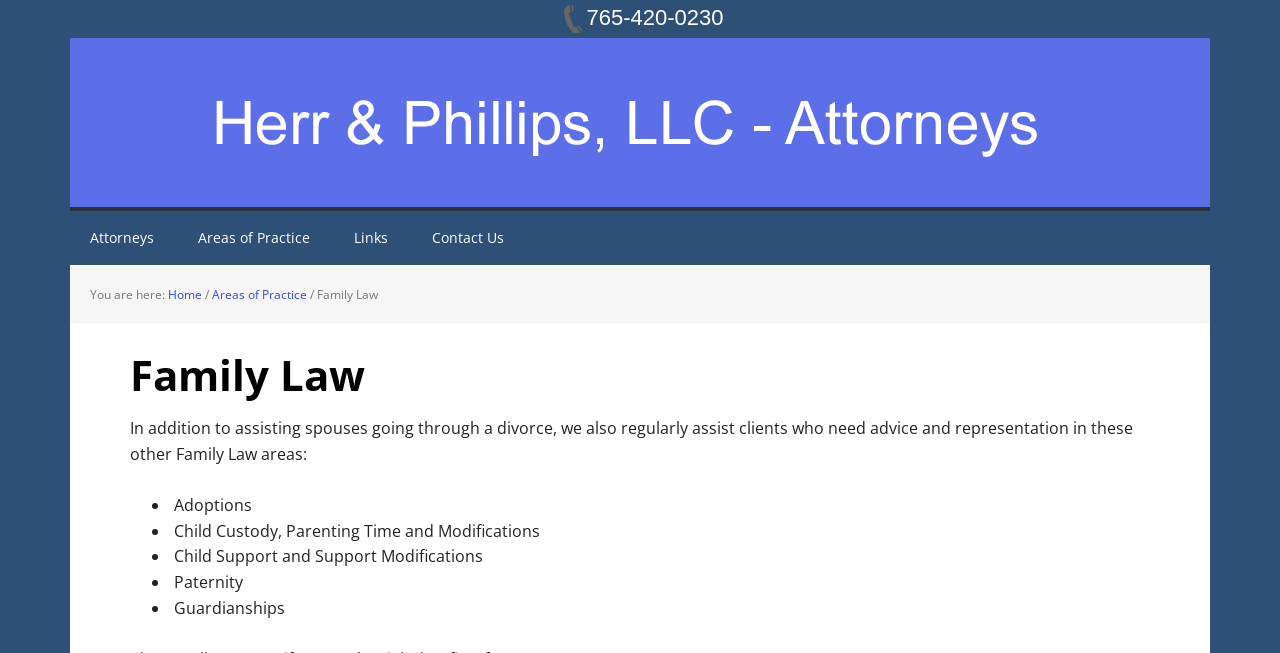Provide a short, one-word or phrase answer to the question below:
What is the name of the law firm?

Herr & Phillips, LLC